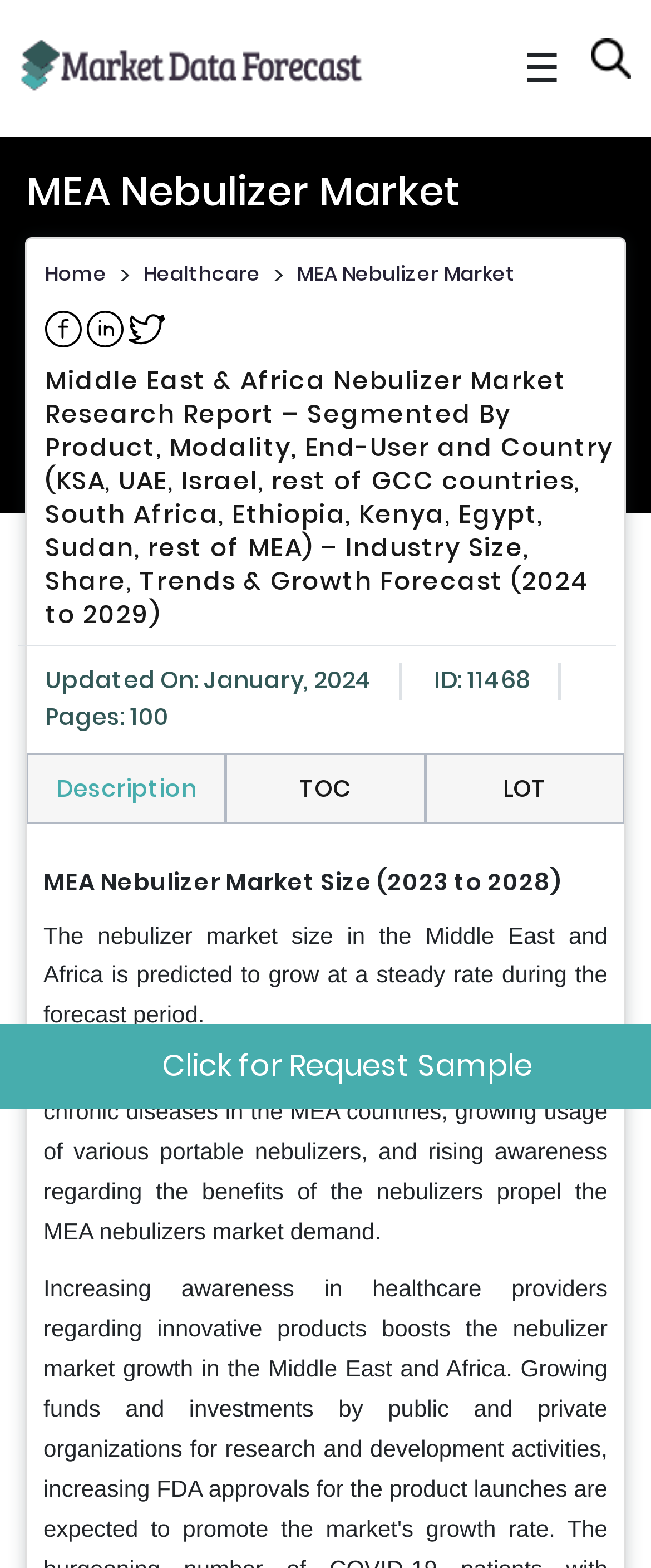Pinpoint the bounding box coordinates of the clickable area necessary to execute the following instruction: "View posts in the General category". The coordinates should be given as four float numbers between 0 and 1, namely [left, top, right, bottom].

None